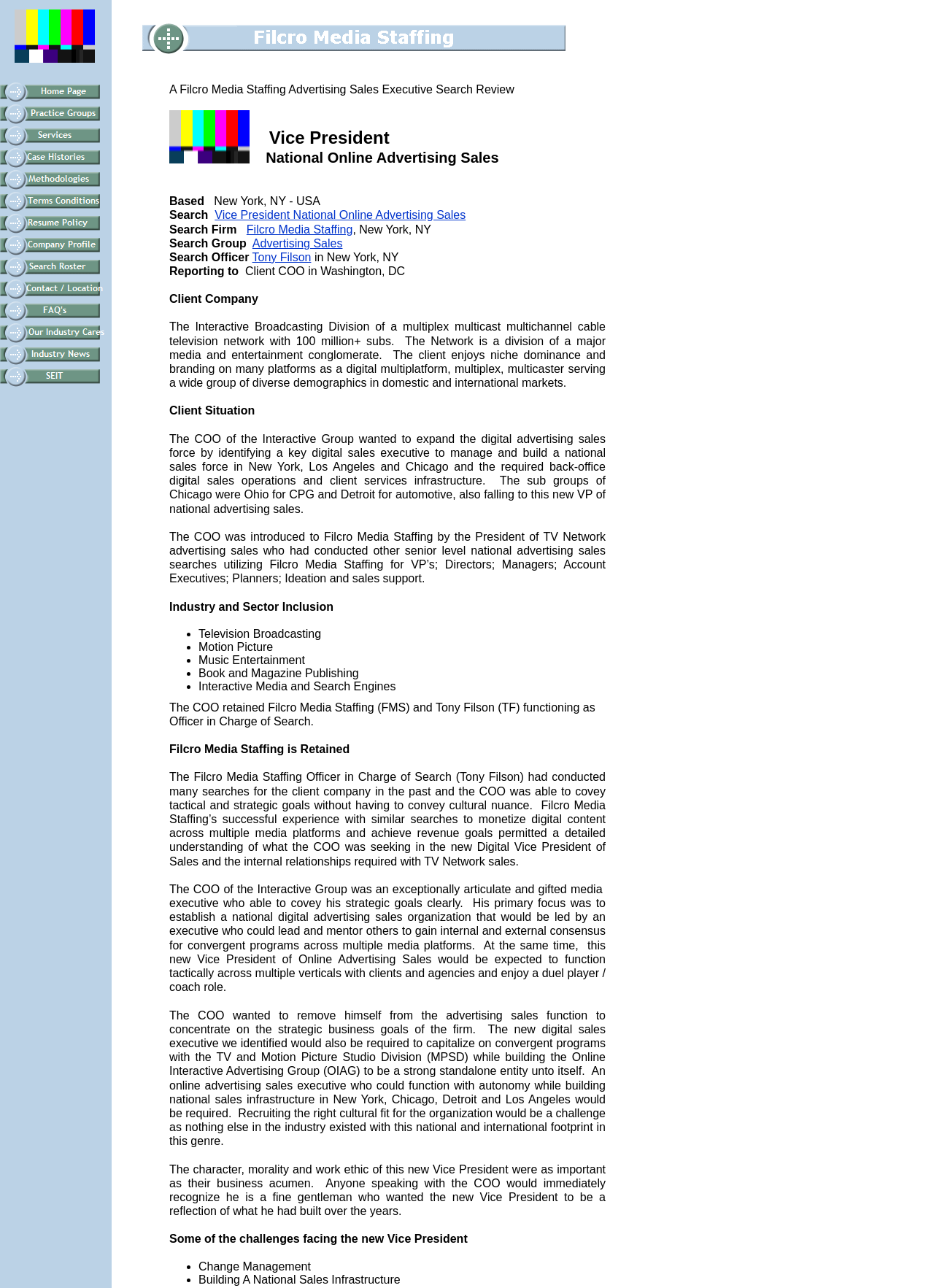What is the last item in the list of services?
Please give a detailed answer to the question using the information shown in the image.

The last item in the list of services can be found in the layout table cell with the bounding box coordinates [0.0, 0.283, 0.117, 0.3]. It is mentioned as 'SEIT - Filcro Media Staffing - Search Ecology Information Technology'.